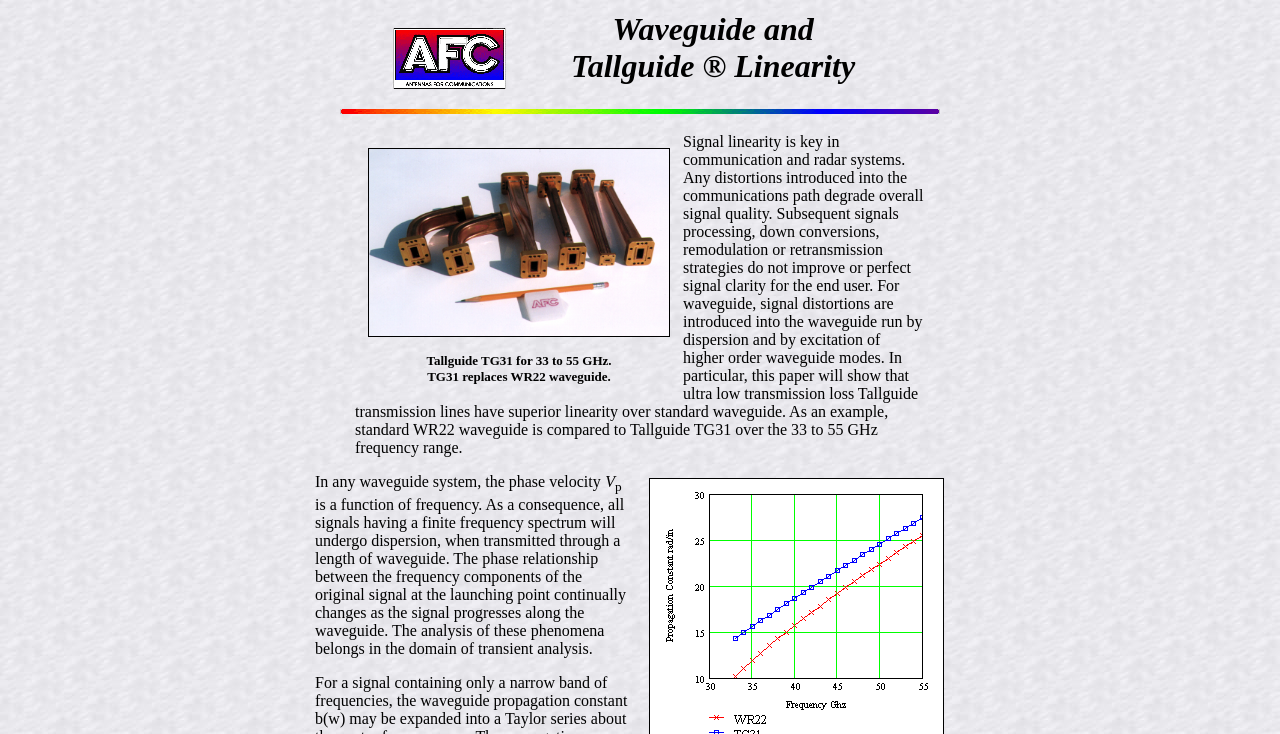Please respond to the question with a concise word or phrase:
What is the relationship between phase velocity and frequency?

Phase velocity is a function of frequency